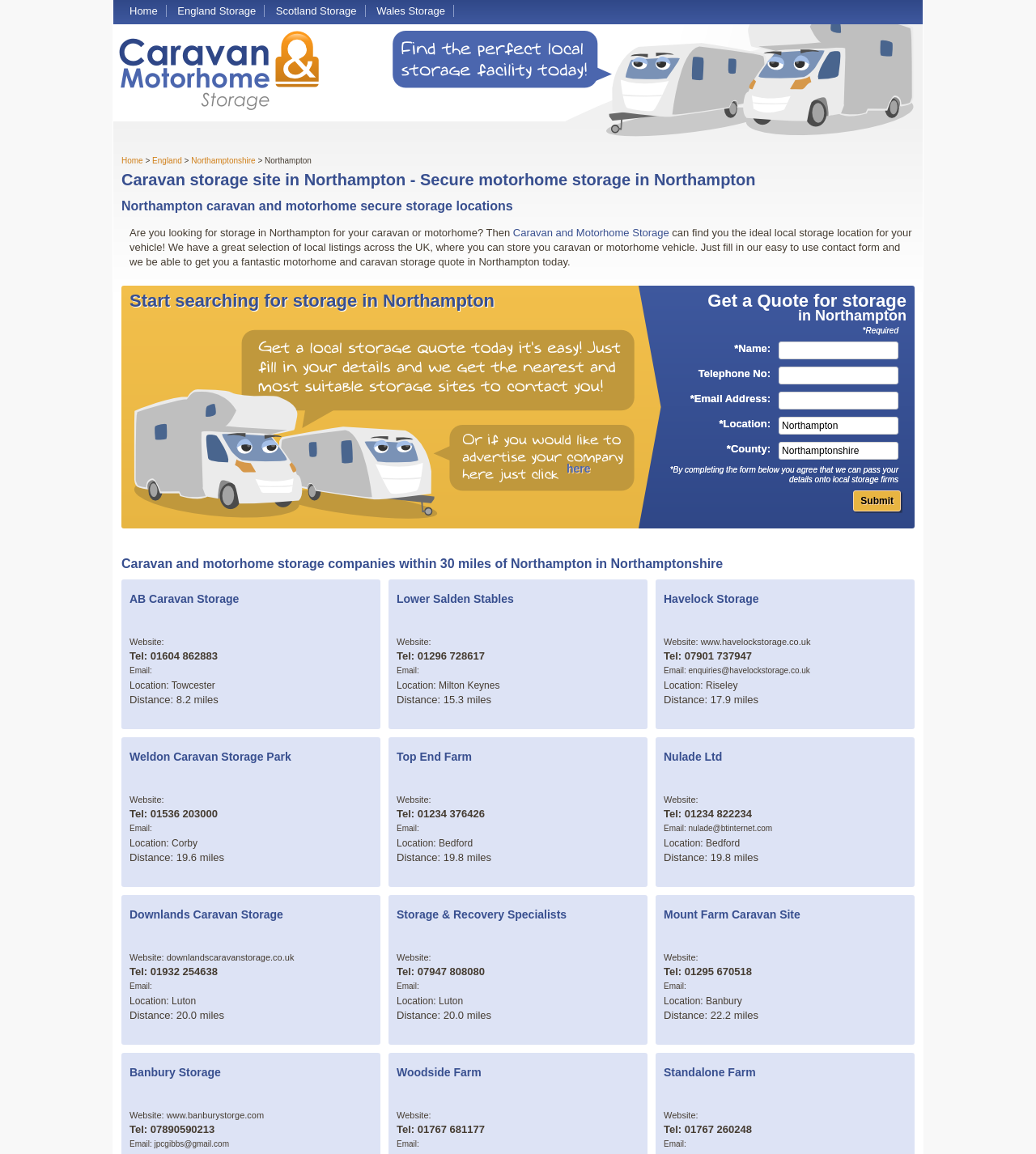What is the purpose of this webpage?
Refer to the image and give a detailed answer to the question.

Based on the webpage content, it appears that the purpose of this webpage is to help users find caravan storage in Northampton and motorhome storage in Northampton. The webpage provides a list of local storage sites that cater to motorhomes and caravans, and allows users to fill out a contact form to get a quote for storage.